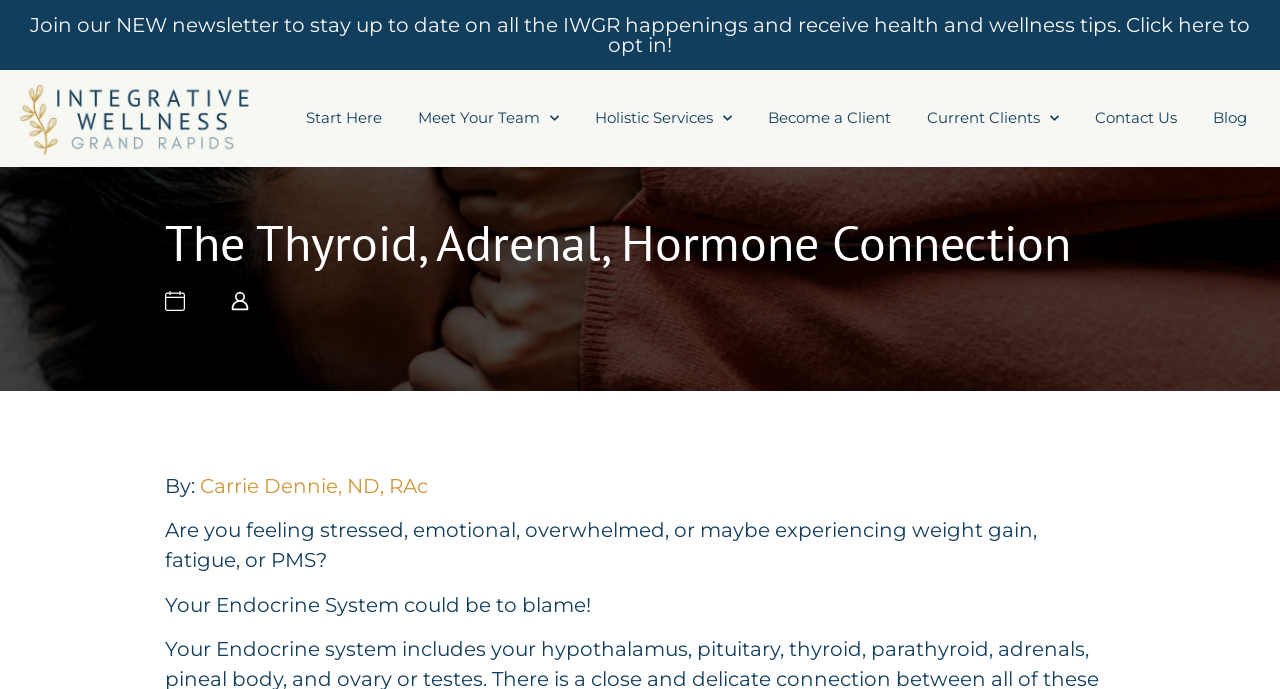Please determine the bounding box coordinates for the UI element described as: "parent_node: Comment * name="comment"".

None